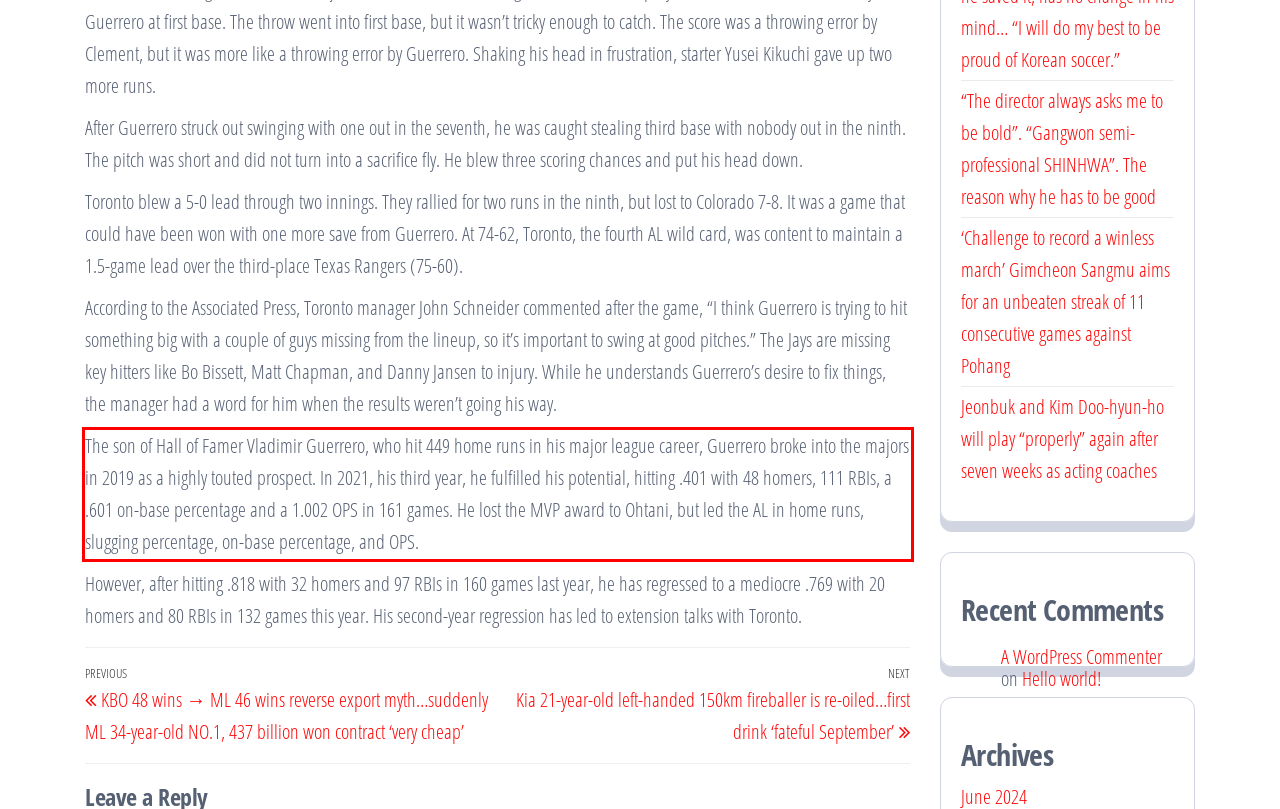Look at the screenshot of the webpage, locate the red rectangle bounding box, and generate the text content that it contains.

The son of Hall of Famer Vladimir Guerrero, who hit 449 home runs in his major league career, Guerrero broke into the majors in 2019 as a highly touted prospect. In 2021, his third year, he fulfilled his potential, hitting .401 with 48 homers, 111 RBIs, a .601 on-base percentage and a 1.002 OPS in 161 games. He lost the MVP award to Ohtani, but led the AL in home runs, slugging percentage, on-base percentage, and OPS.